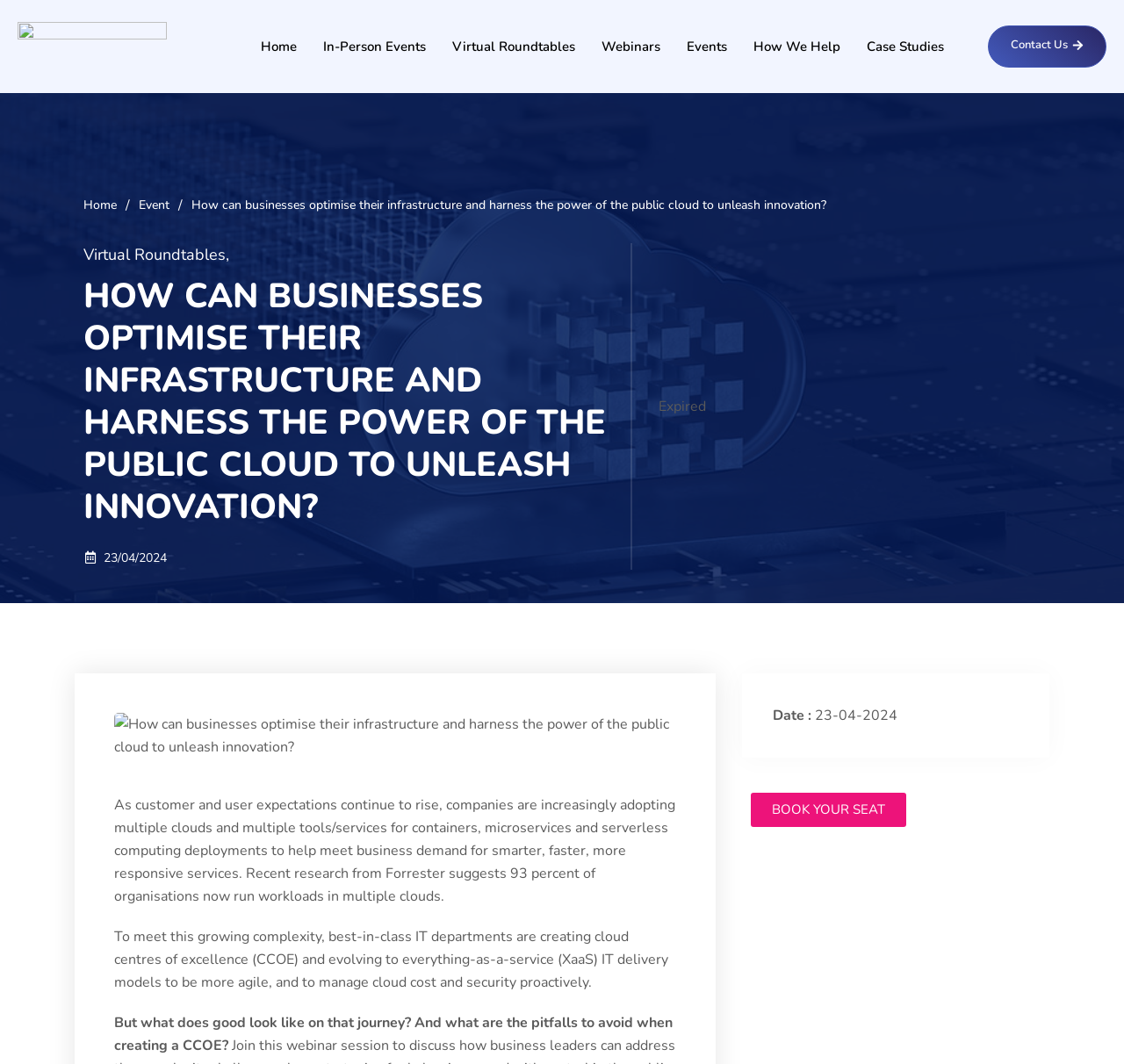Look at the image and give a detailed response to the following question: What is the current status of the event?

The webpage contains a label 'Expired' next to the event date, indicating that the event has already taken place and is no longer active.